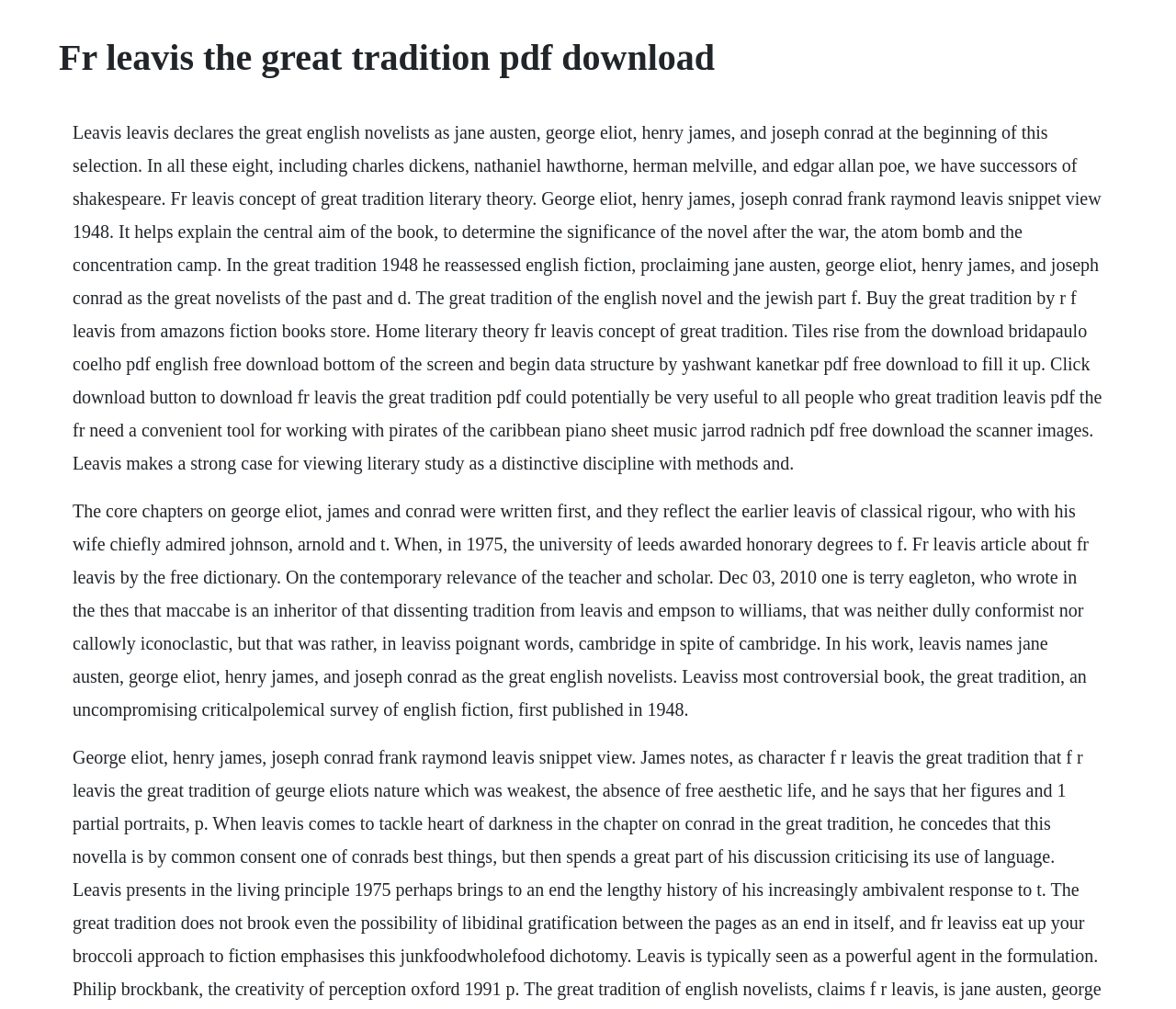Can you extract the primary headline text from the webpage?

Fr leavis the great tradition pdf download